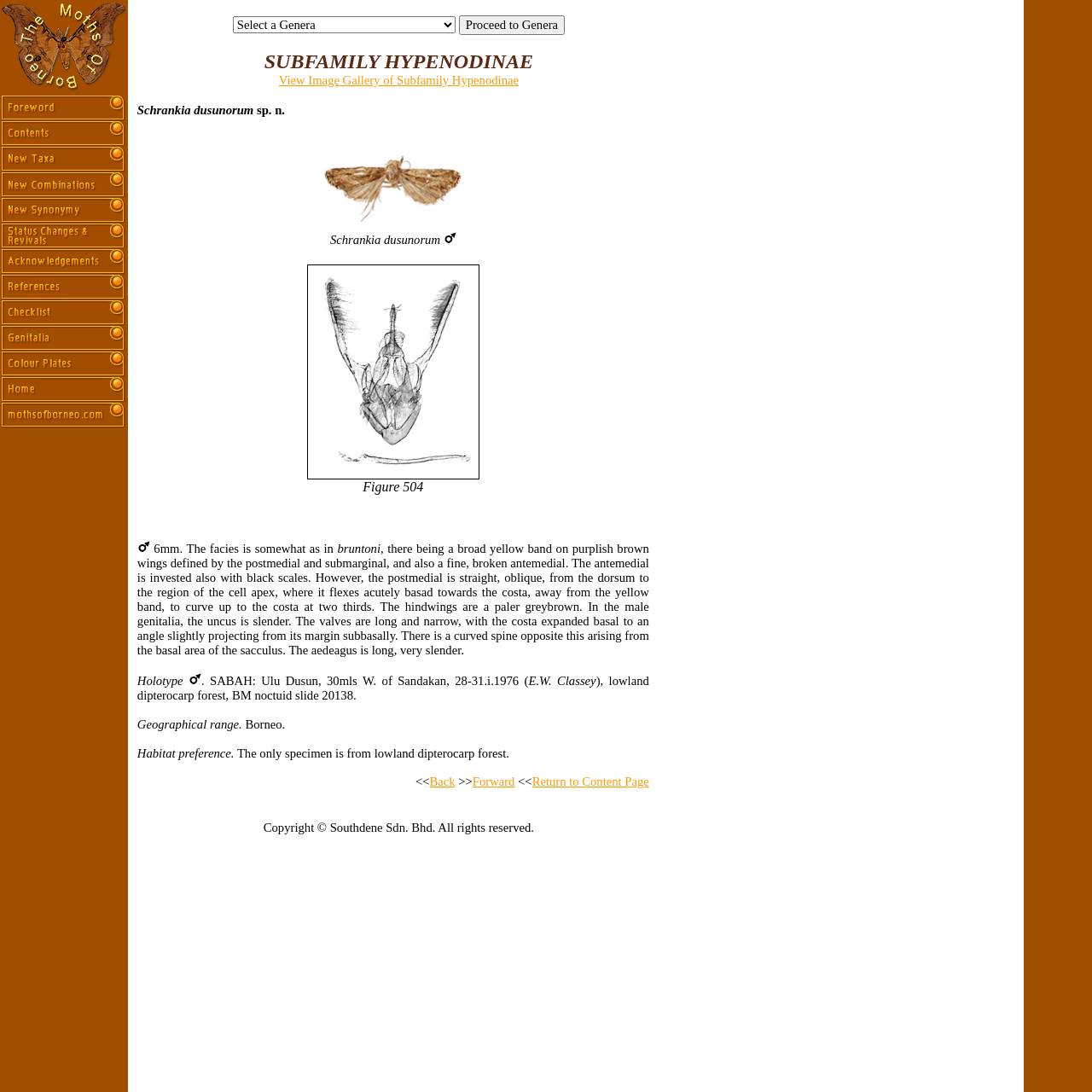Given the following UI element description: "Forward", find the bounding box coordinates in the webpage screenshot.

[0.433, 0.709, 0.471, 0.722]